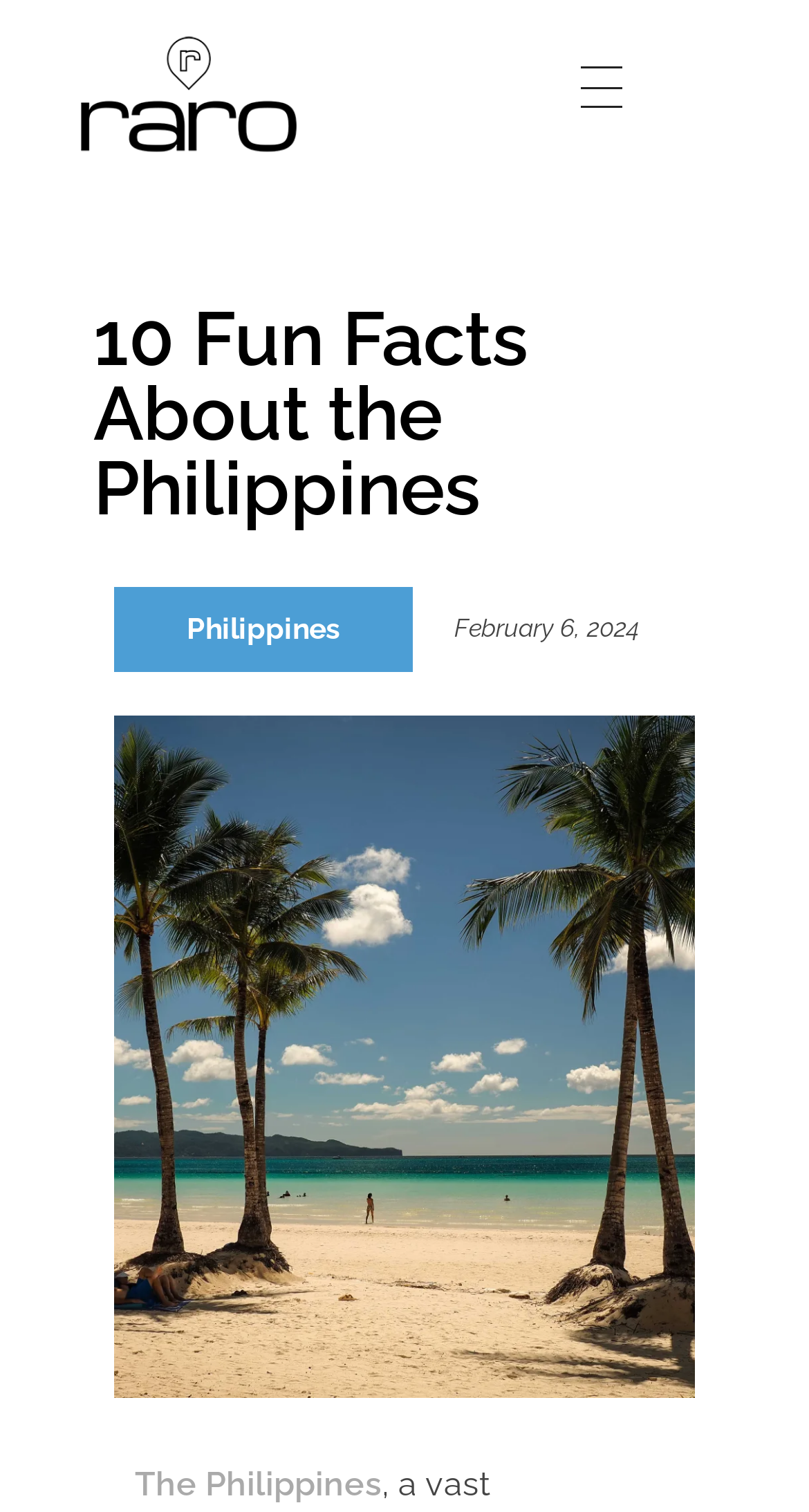Use a single word or phrase to answer the question: What is the topic of the image?

Fun facts about the Philippines